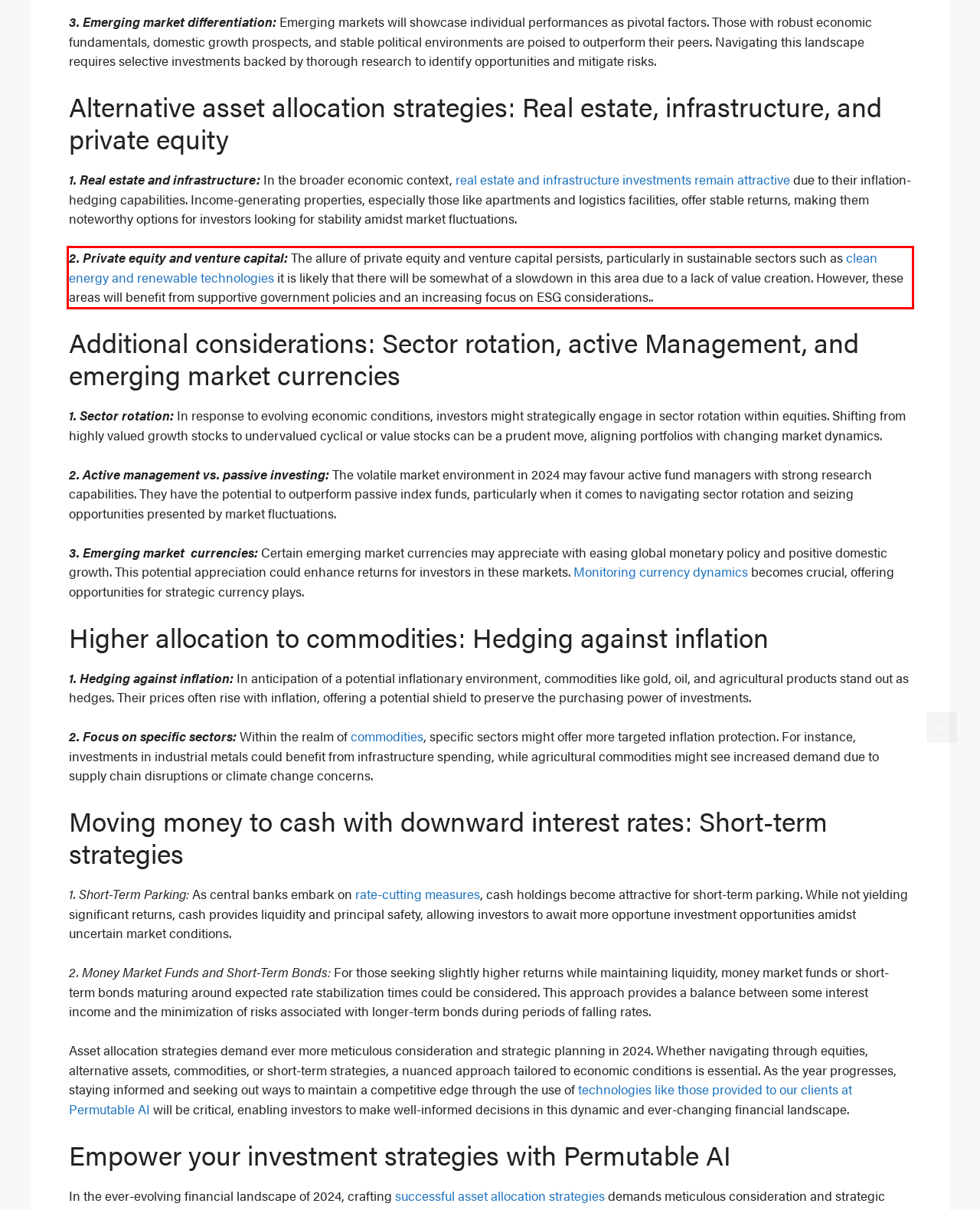Look at the screenshot of the webpage, locate the red rectangle bounding box, and generate the text content that it contains.

2. Private equity and venture capital: The allure of private equity and venture capital persists, particularly in sustainable sectors such as clean energy and renewable technologies it is likely that there will be somewhat of a slowdown in this area due to a lack of value creation. However, these areas will benefit from supportive government policies and an increasing focus on ESG considerations..